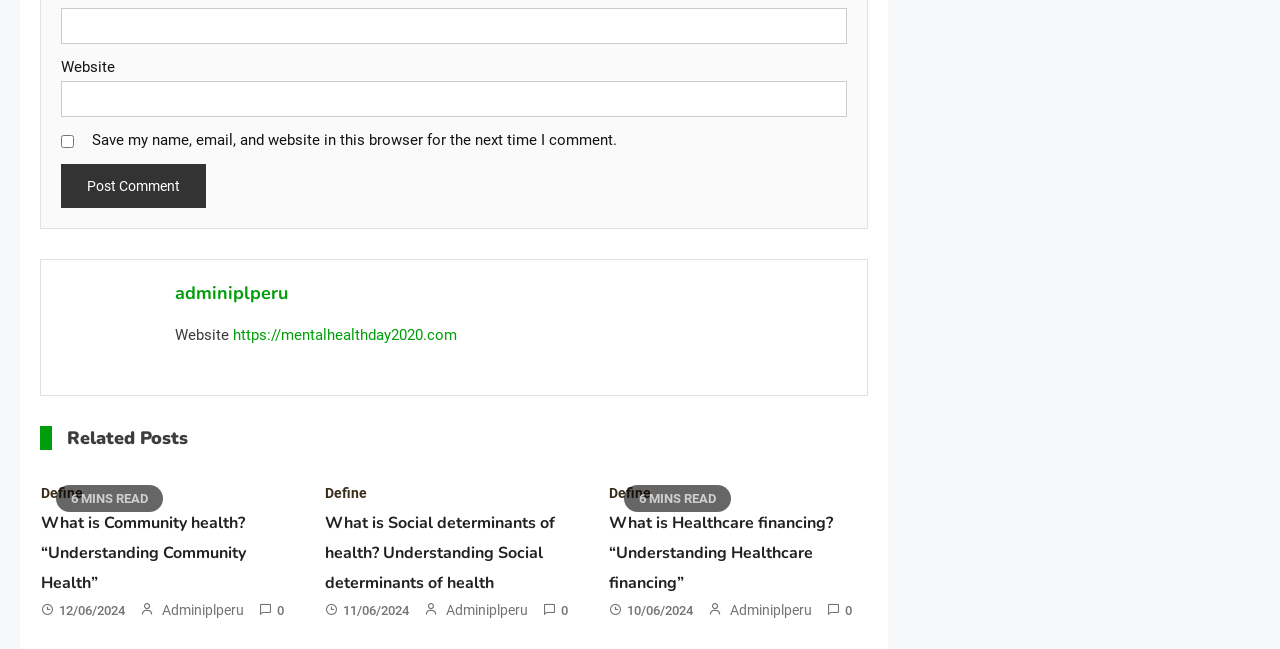For the element described, predict the bounding box coordinates as (top-left x, top-left y, bottom-right x, bottom-right y). All values should be between 0 and 1. Element description: parent_node: Website name="url"

[0.048, 0.125, 0.662, 0.181]